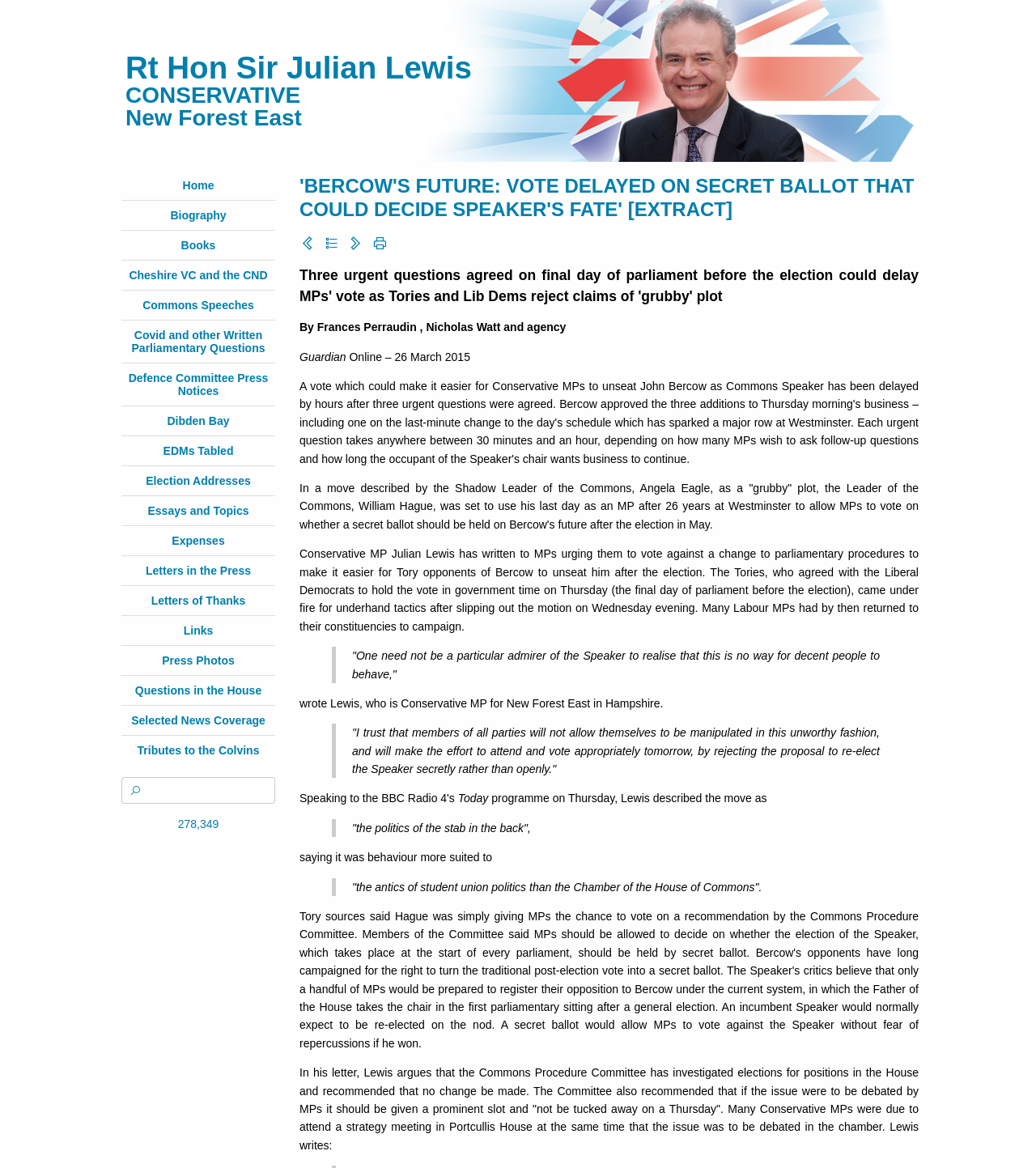What is the topic of the article?
Carefully analyze the image and provide a thorough answer to the question.

The topic of the article can be inferred from the text content of the webpage, which discusses the future of the Speaker of the House of Commons, John Bercow. The article mentions a vote on a secret ballot that could decide Bercow's fate, indicating that the topic is related to his future in the position.